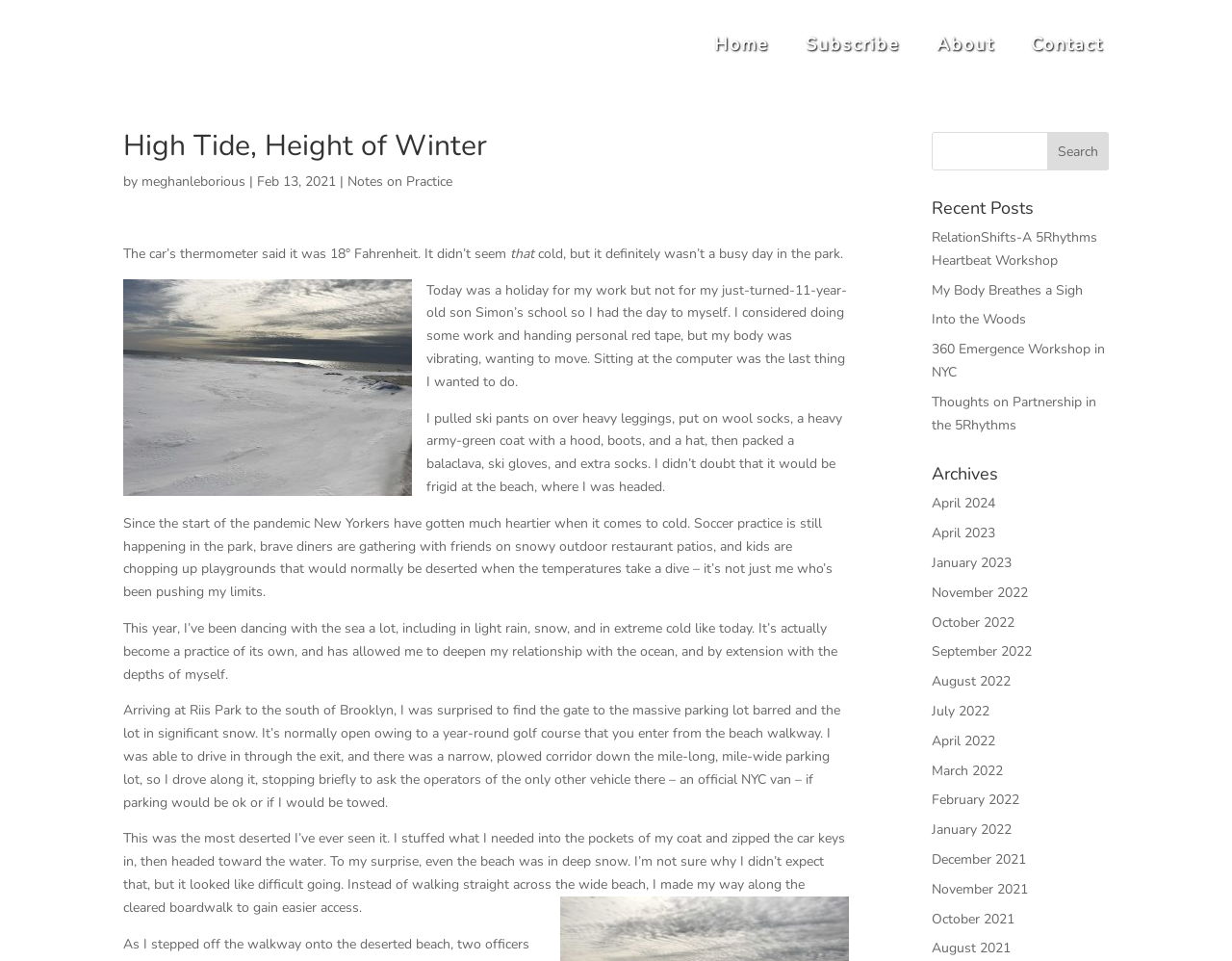What is the date of the post?
Using the information from the image, give a concise answer in one word or a short phrase.

Feb 13, 2021